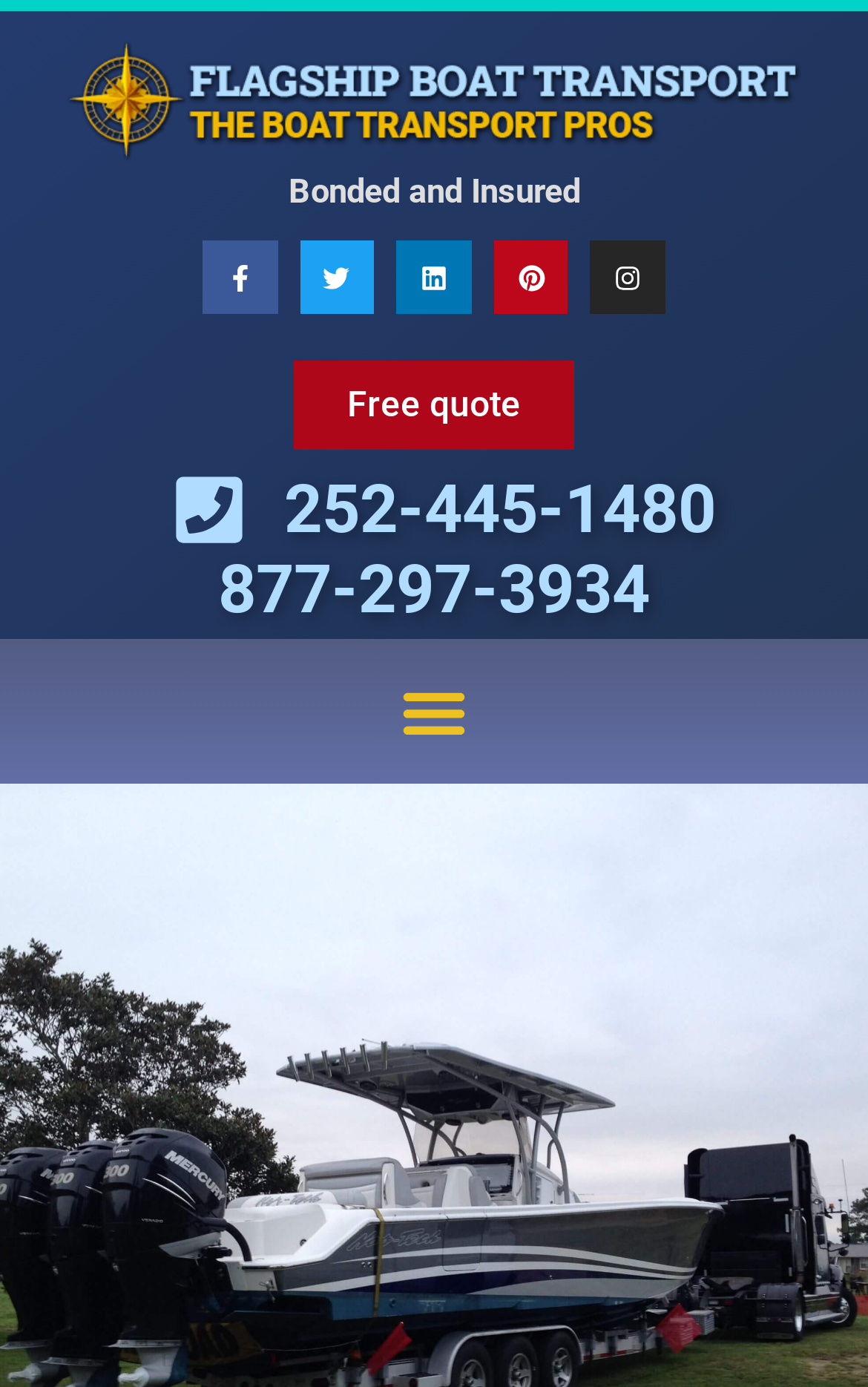Answer the question below using just one word or a short phrase: 
How many phone numbers are provided?

2